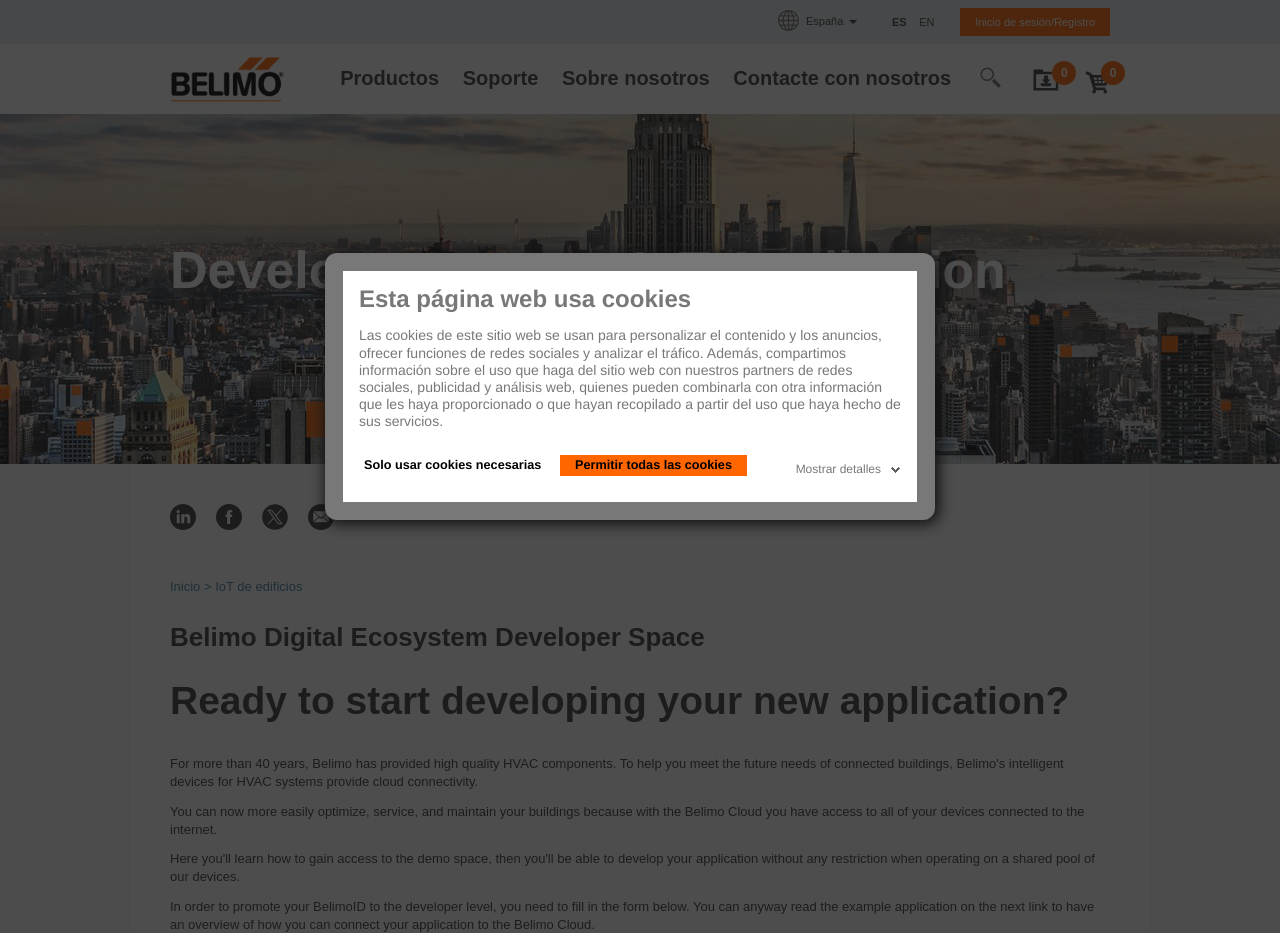What is the language of the webpage?
Analyze the image and provide a thorough answer to the question.

I determined the language of the webpage by looking at the top-right corner of the webpage, where I found a dropdown menu with options 'ES' and 'EN', indicating that the webpage is currently in Spanish (ES) and can be switched to English (EN).